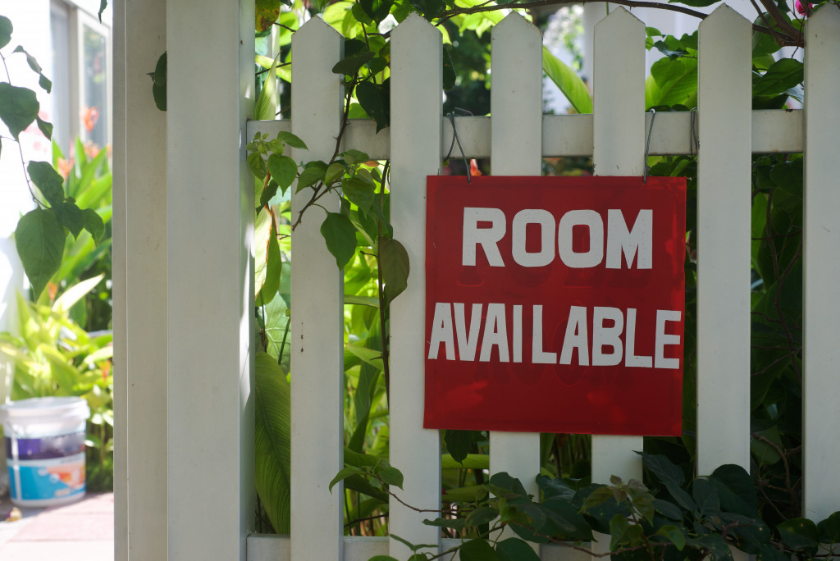What is written on the sign?
Refer to the image and give a detailed response to the question.

The sign clearly states 'ROOM AVAILABLE' in bold, white letters, which indicates that the sign is meant to attract potential renters.